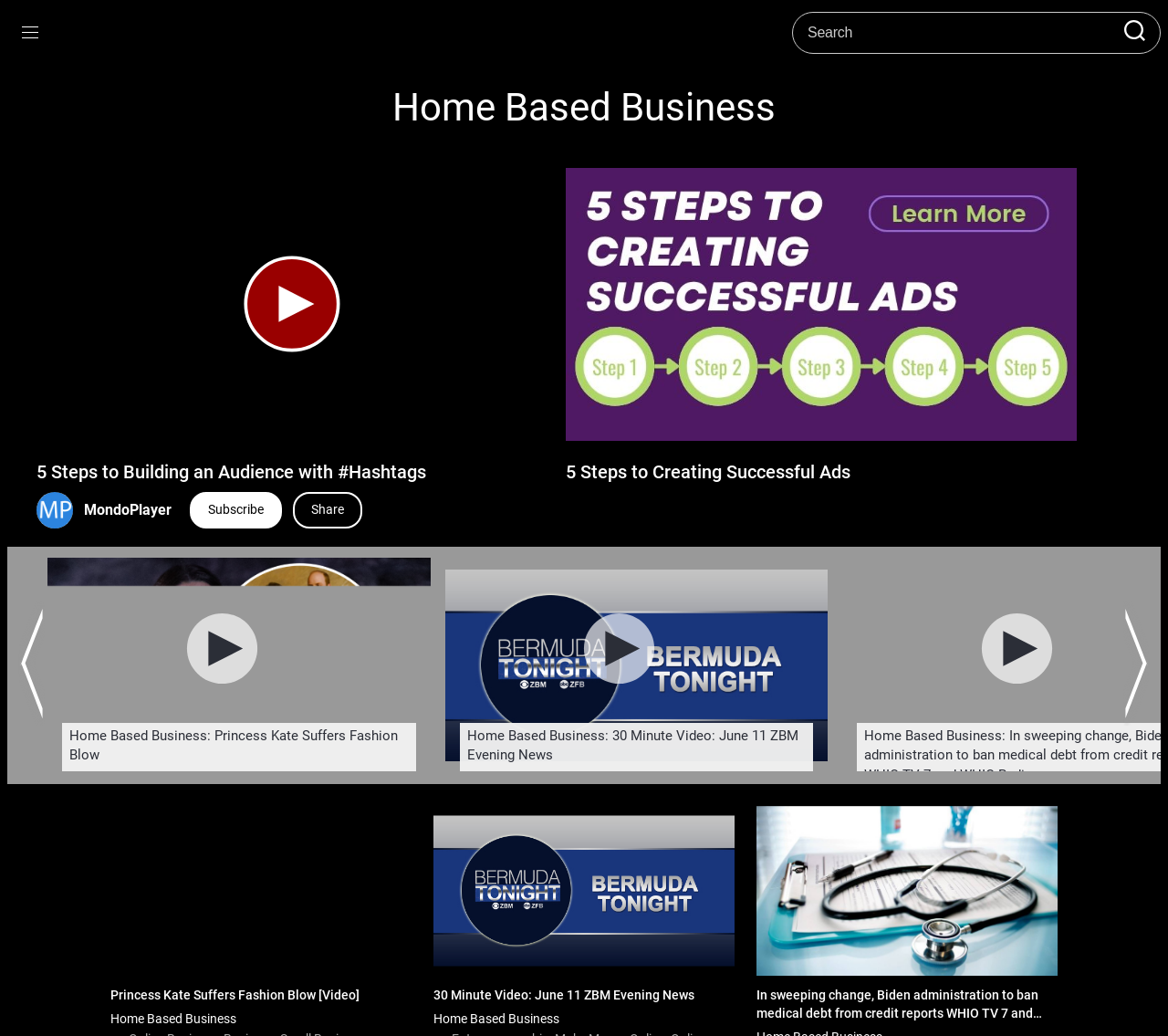Provide a one-word or one-phrase answer to the question:
What is the main topic of this webpage?

Home Based Business